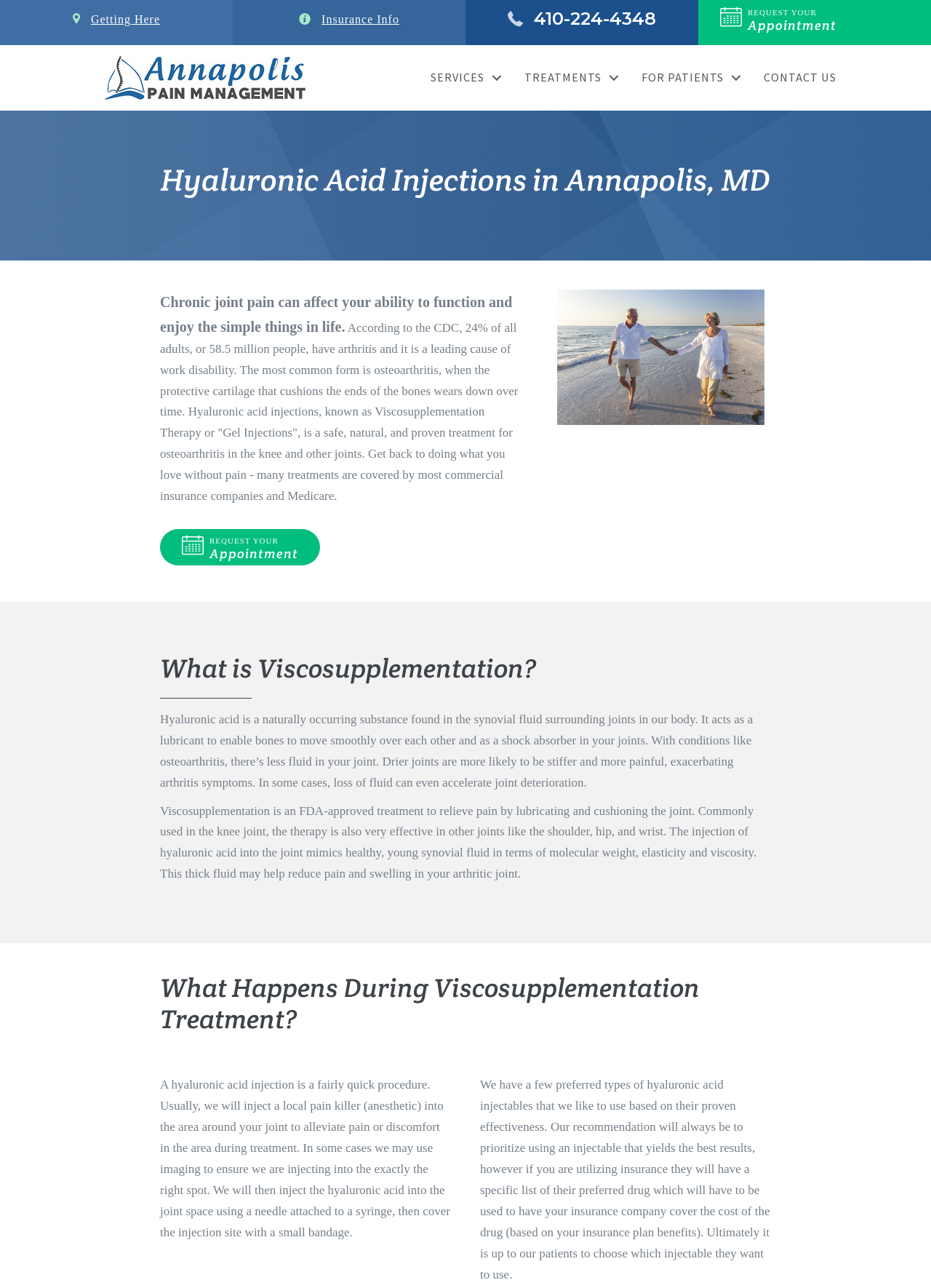Generate the text content of the main headline of the webpage.

Hyaluronic Acid Injections in Annapolis, MD